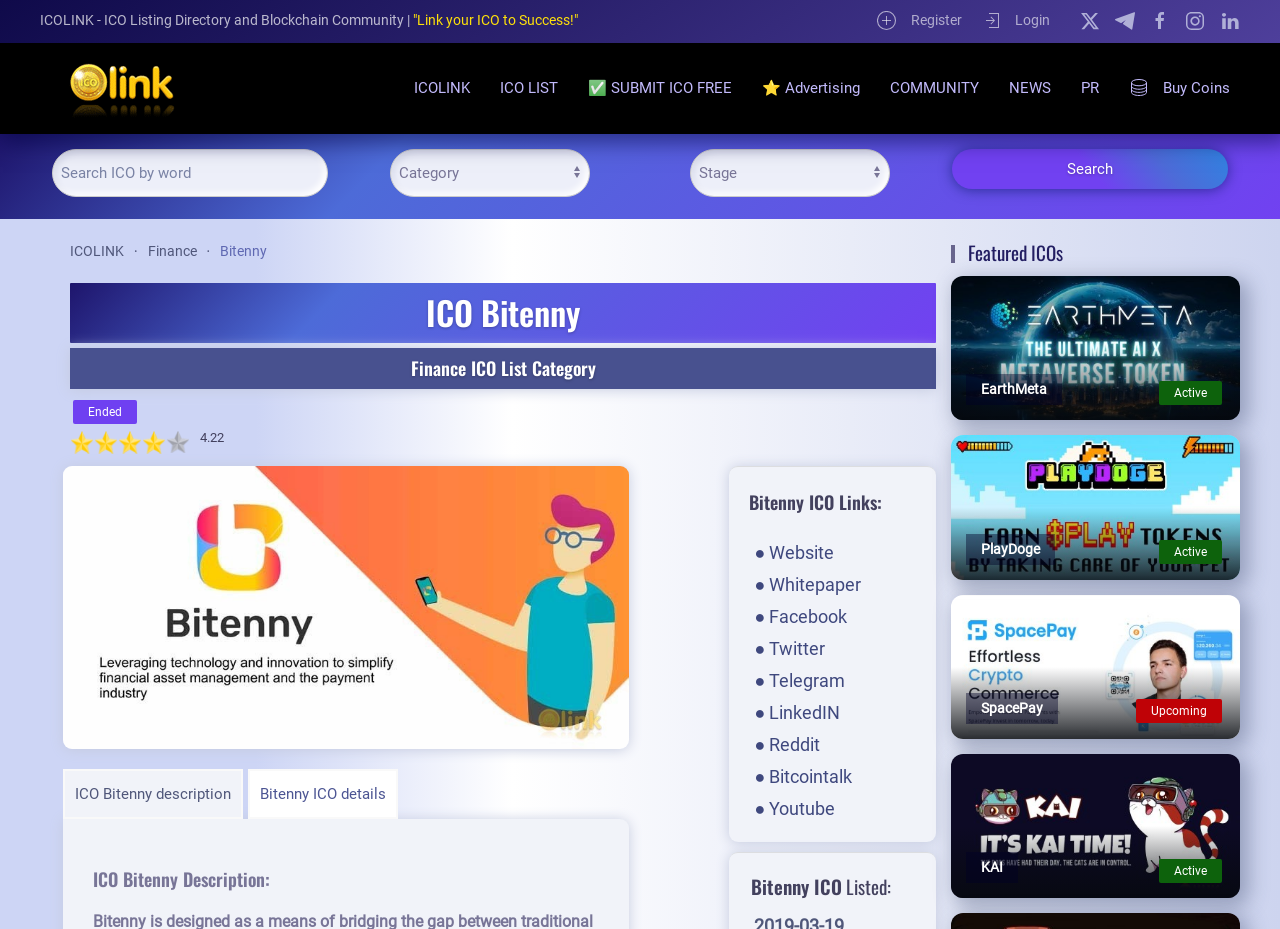Determine the coordinates of the bounding box for the clickable area needed to execute this instruction: "Search ICO by word".

[0.041, 0.161, 0.256, 0.212]